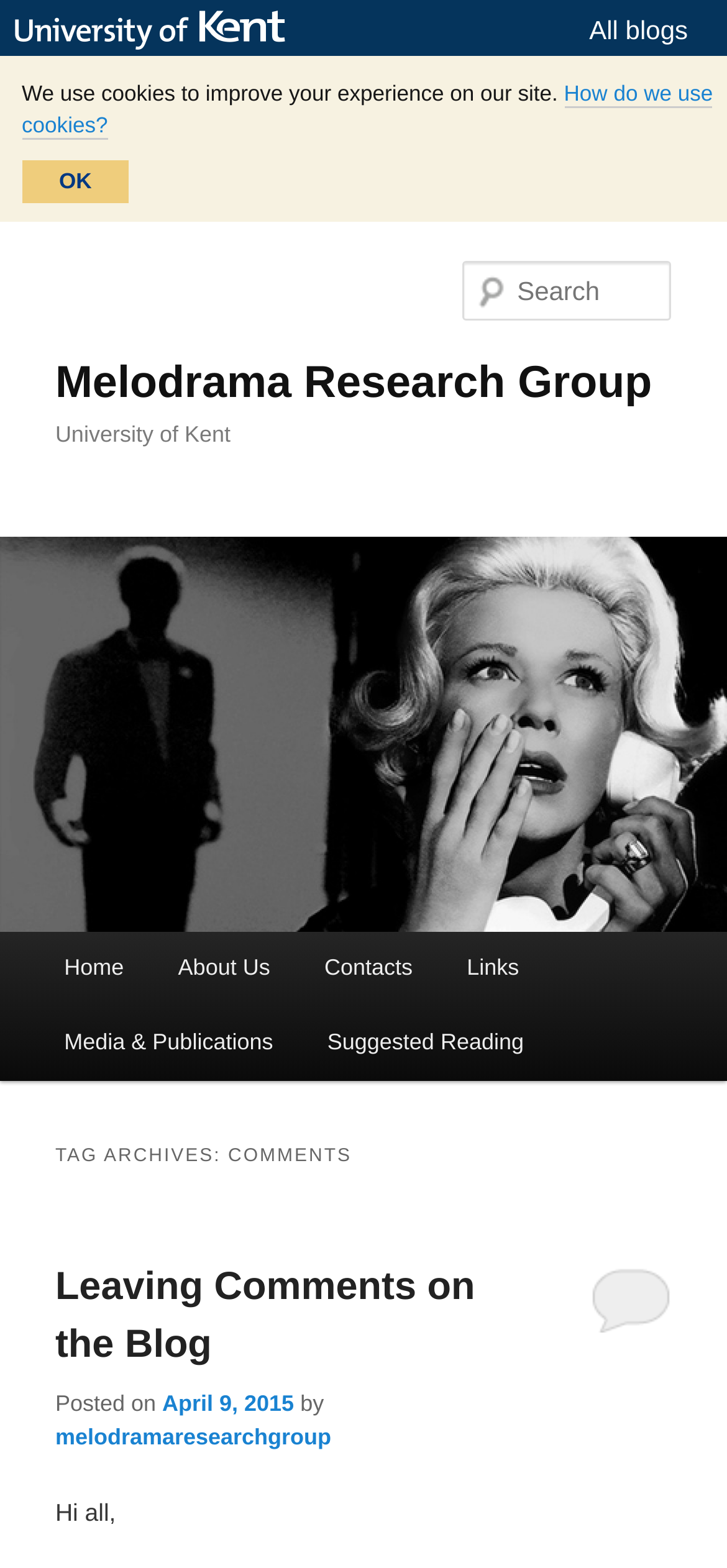What is the name of the research group?
Look at the image and respond with a one-word or short-phrase answer.

Melodrama Research Group